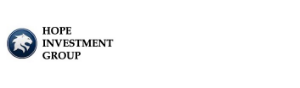From the details in the image, provide a thorough response to the question: What is the focus of HOPE Investment Group's mission?

The visual representation of the logo and the organization's name encapsulates the mission of HOPE Investment Group, which focuses on community development and investment opportunities.